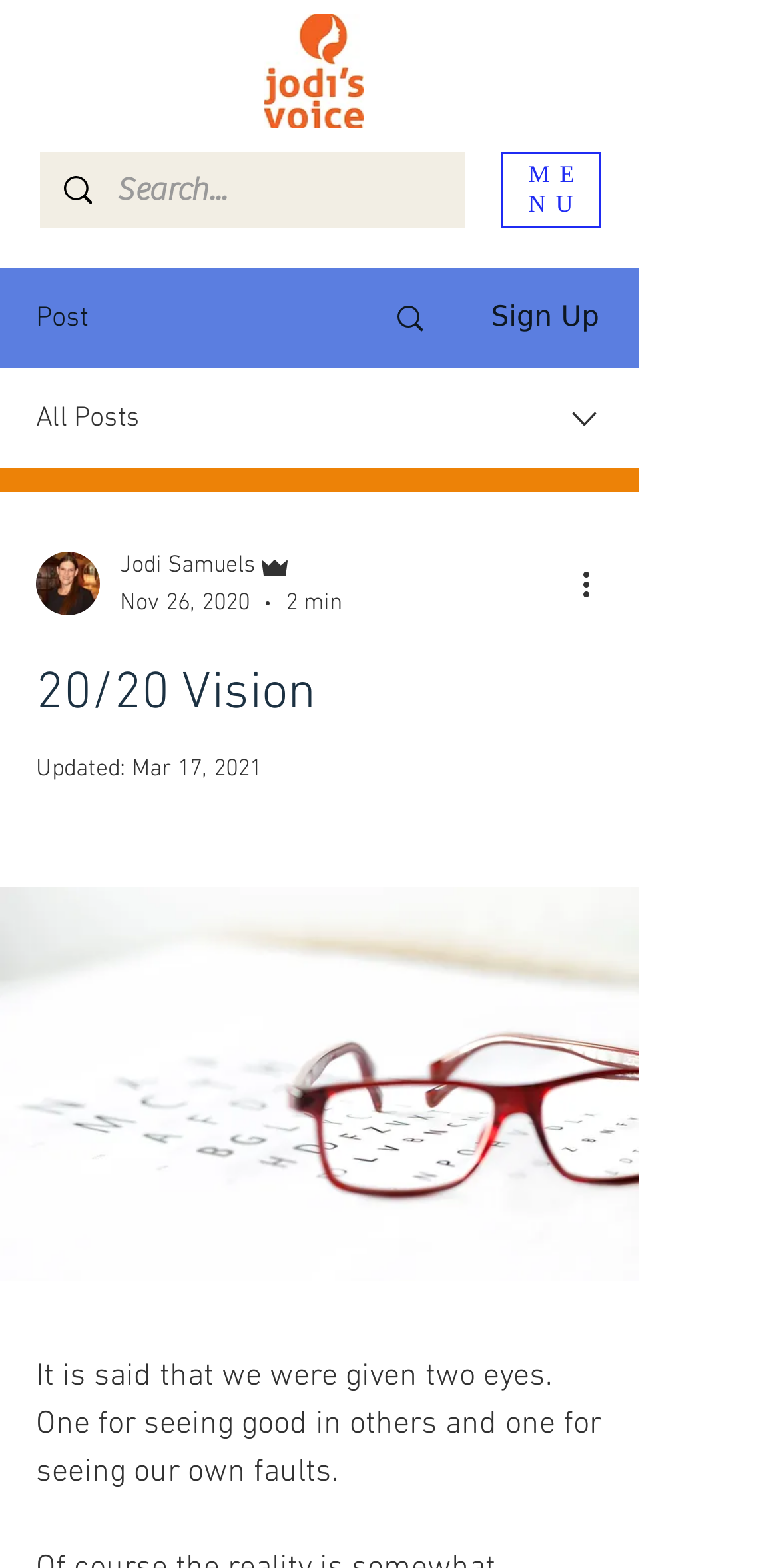Using the information in the image, give a detailed answer to the following question: What is the purpose of the search box?

I found a search box element with a placeholder text 'Search...' which indicates that it is a search box where users can input text to search for something.